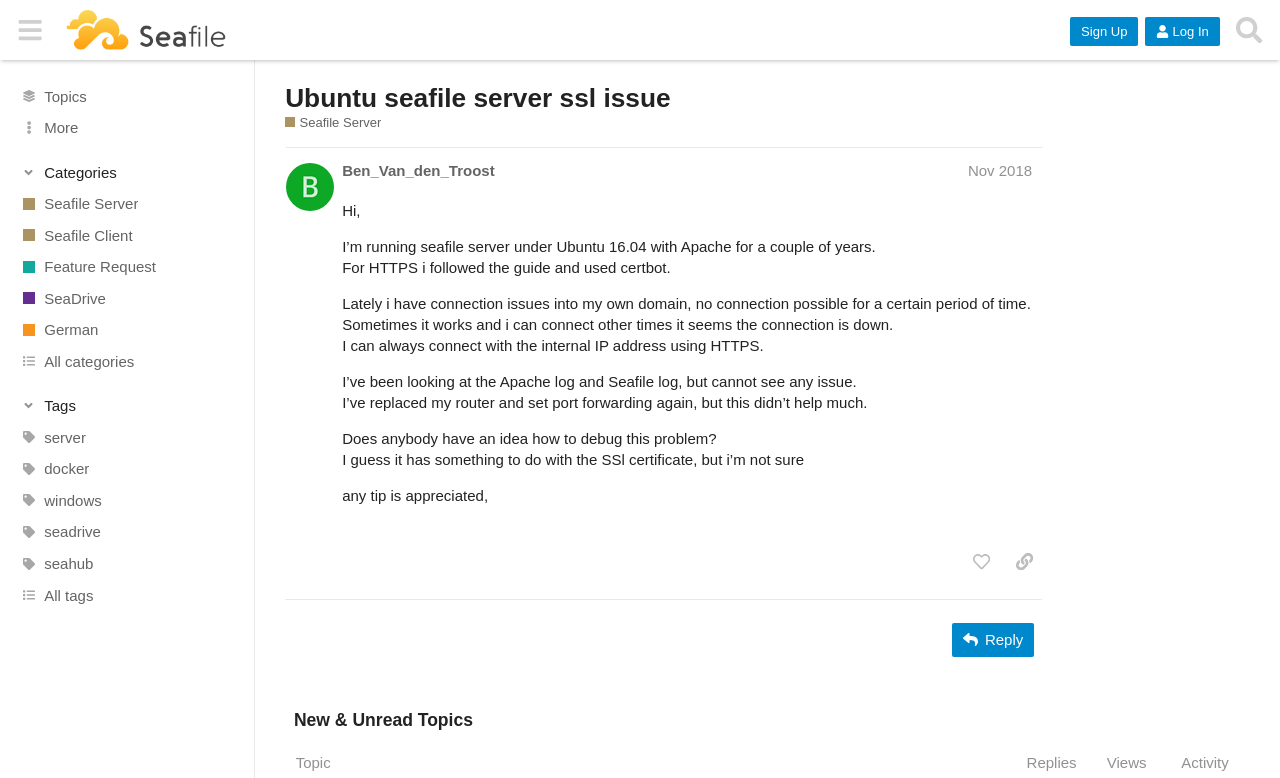Respond to the question below with a concise word or phrase:
How many buttons are there in the first post?

3